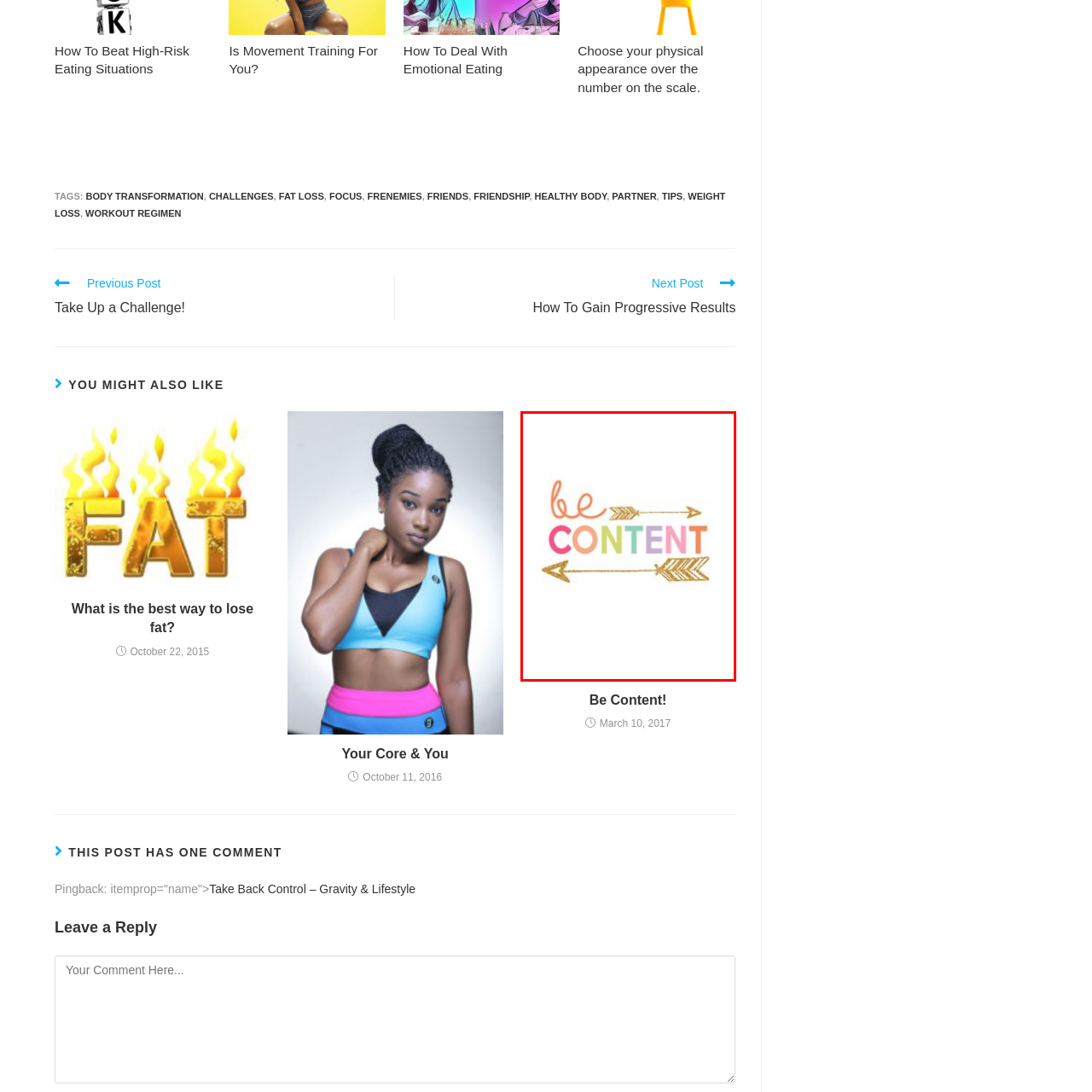Direct your attention to the image encased in a red frame, What is the overall aesthetic of the artwork? Please answer in one word or a brief phrase.

Modern and inviting